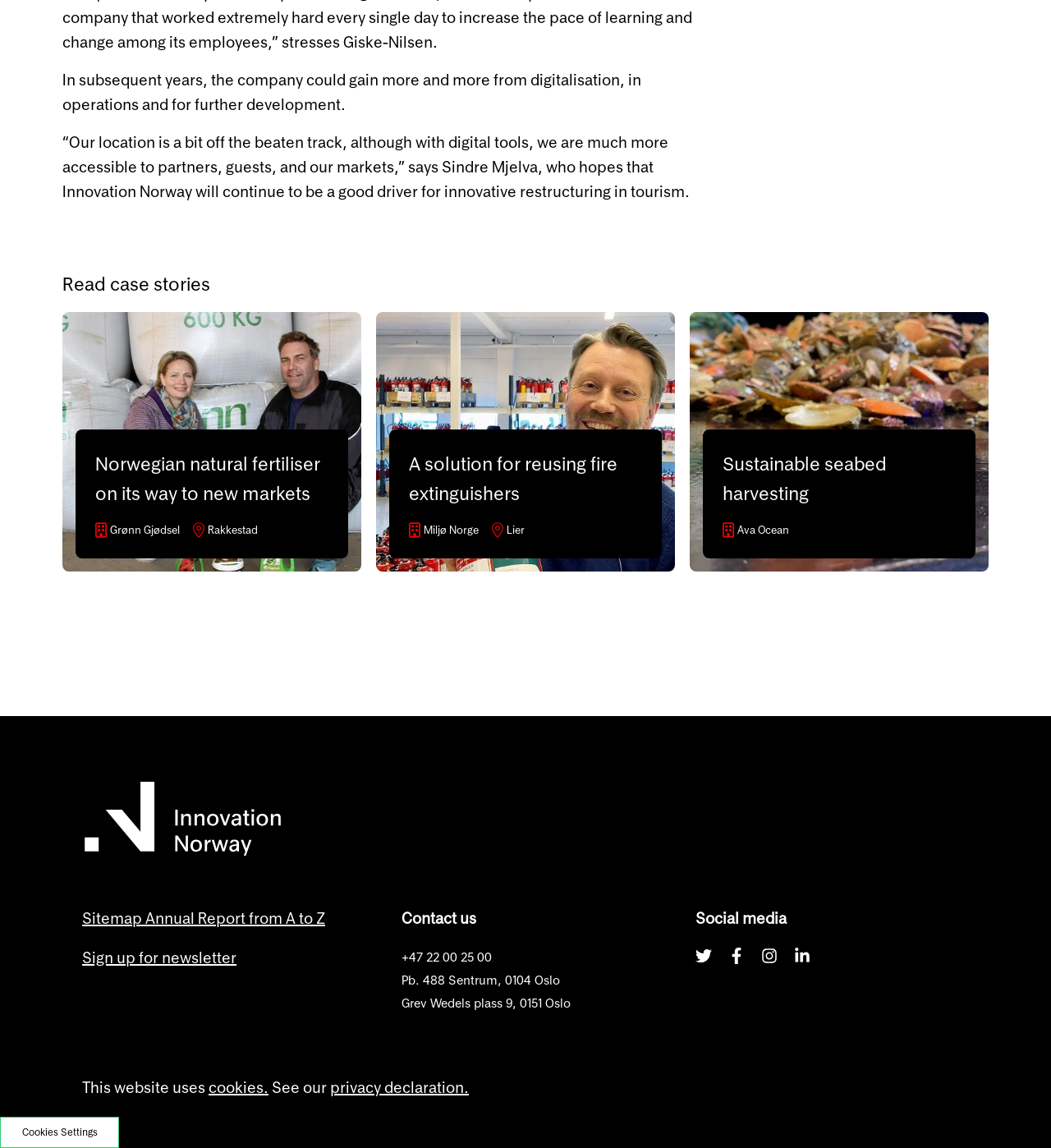What is the purpose of the 'Cookies Settings' button?
Provide an in-depth answer to the question, covering all aspects.

I inferred the purpose of the button by its text and its location near the text about cookies, which suggests that it is related to managing cookies on the website.